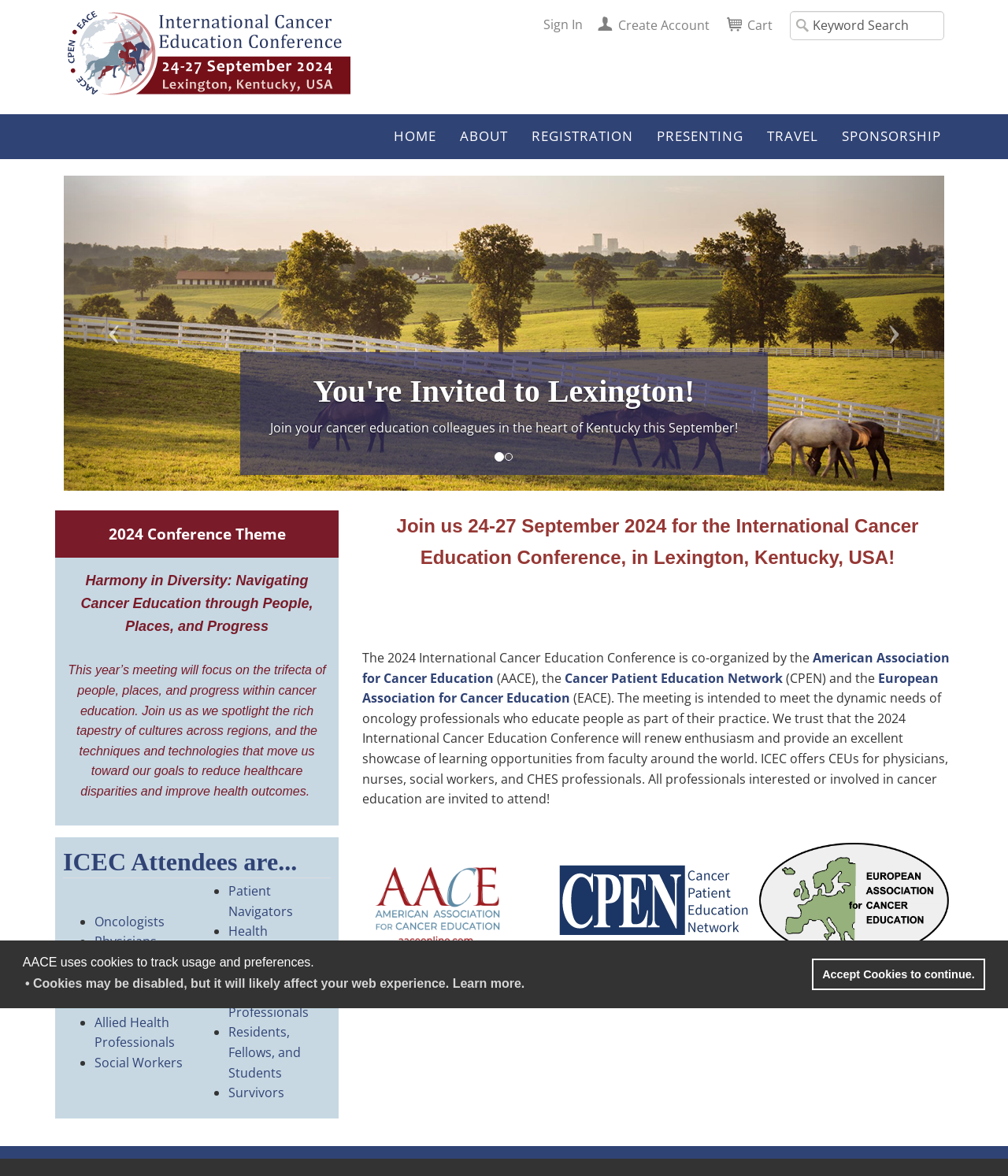Find the bounding box coordinates of the element you need to click on to perform this action: 'Go to HOME page'. The coordinates should be represented by four float values between 0 and 1, in the format [left, top, right, bottom].

[0.379, 0.097, 0.445, 0.135]